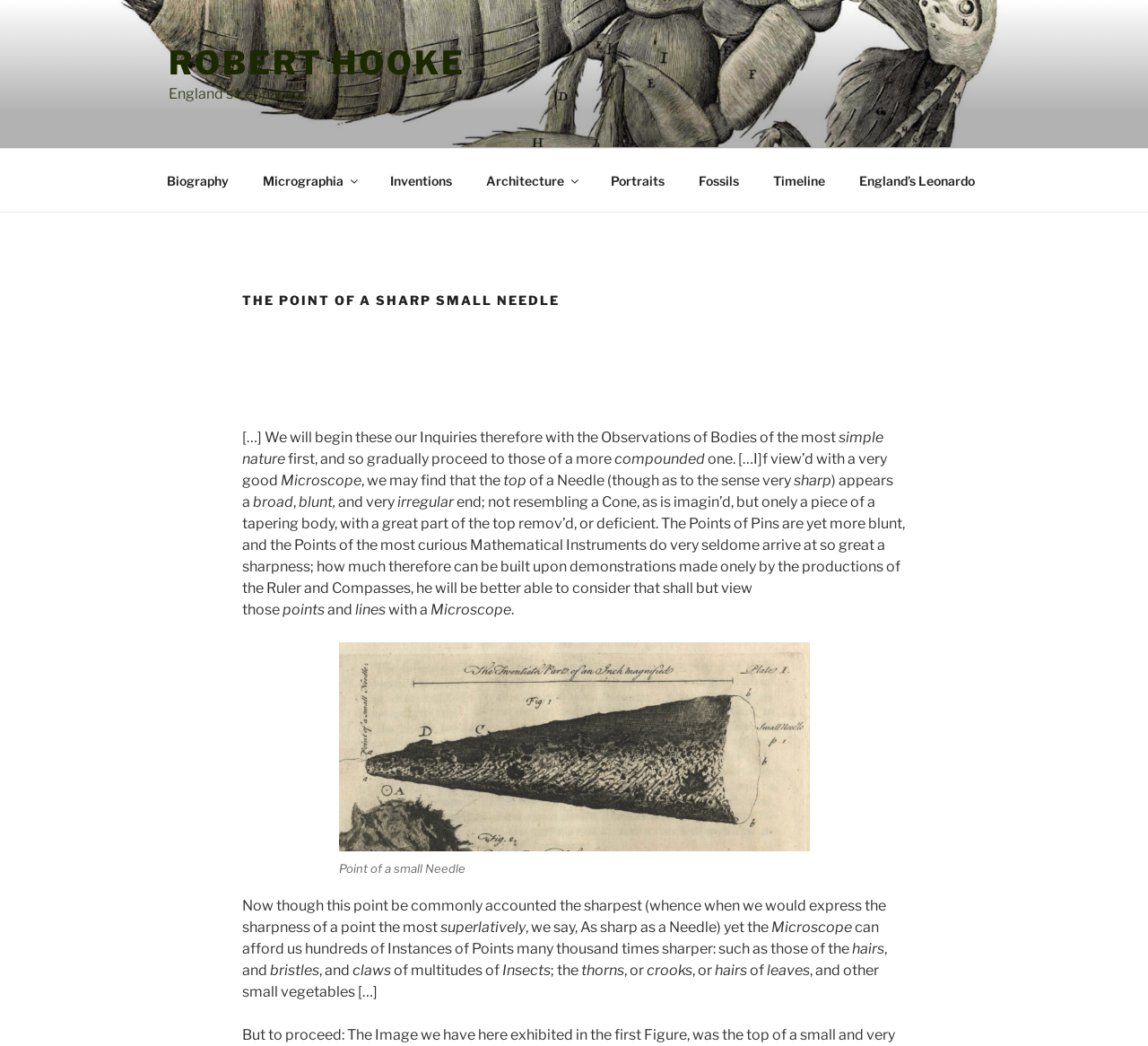Identify the bounding box coordinates of the part that should be clicked to carry out this instruction: "Click the 'Micrographia' link".

[0.215, 0.151, 0.323, 0.193]